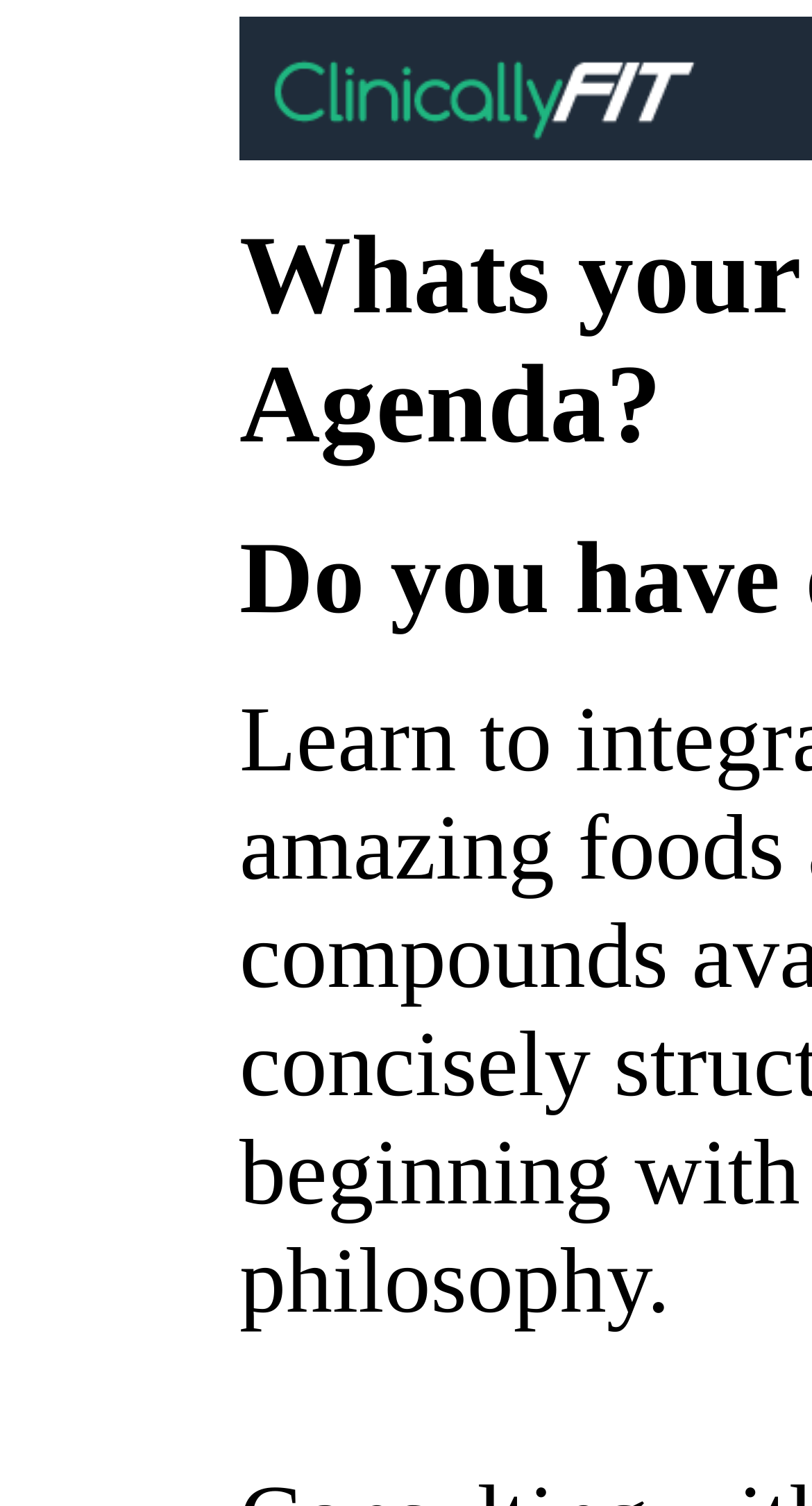Generate the text content of the main heading of the webpage.

Whats your Personal Wellness Agenda?